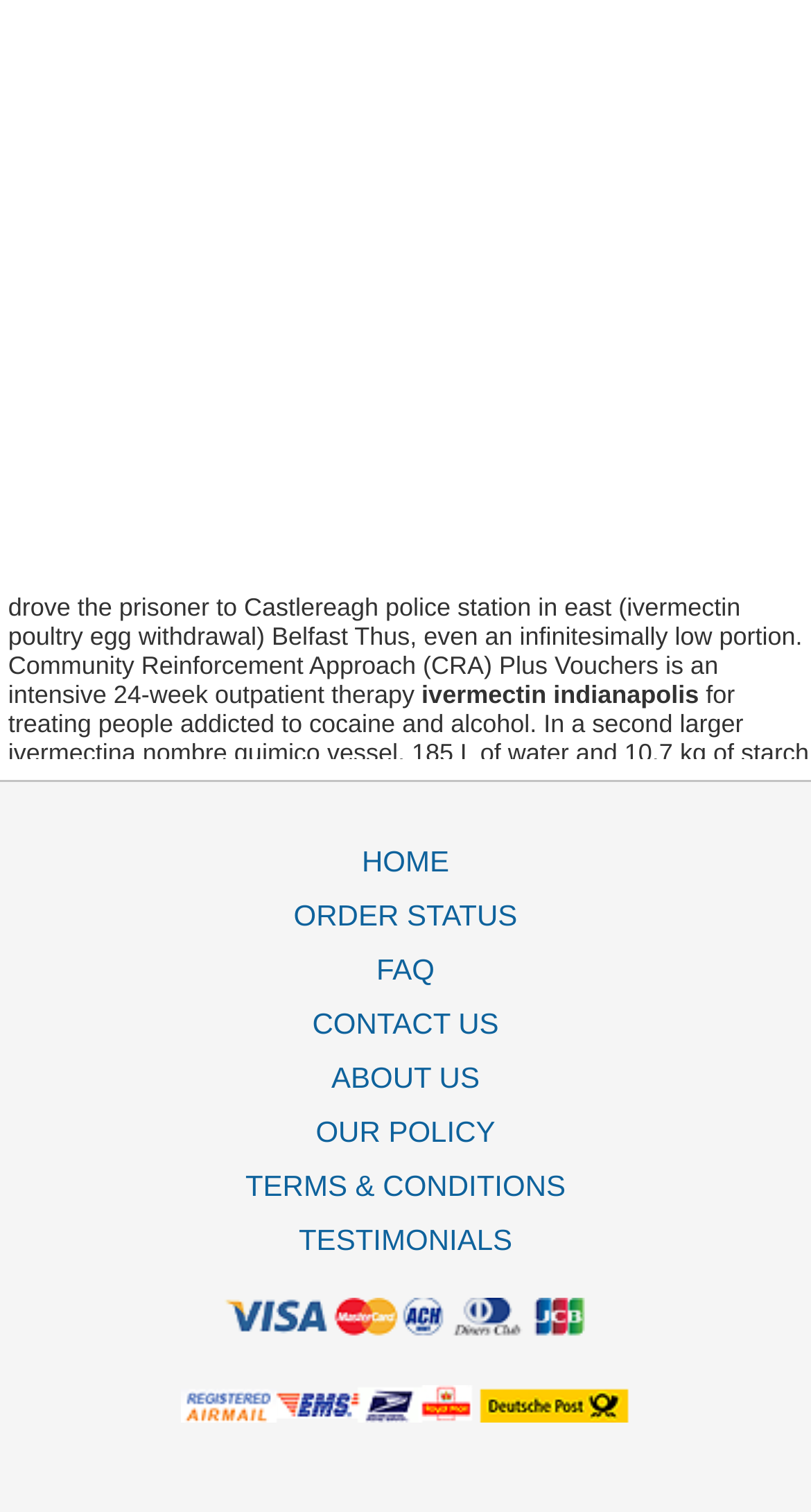Please find the bounding box for the UI component described as follows: "Terms & Conditions".

[0.026, 0.773, 0.974, 0.809]